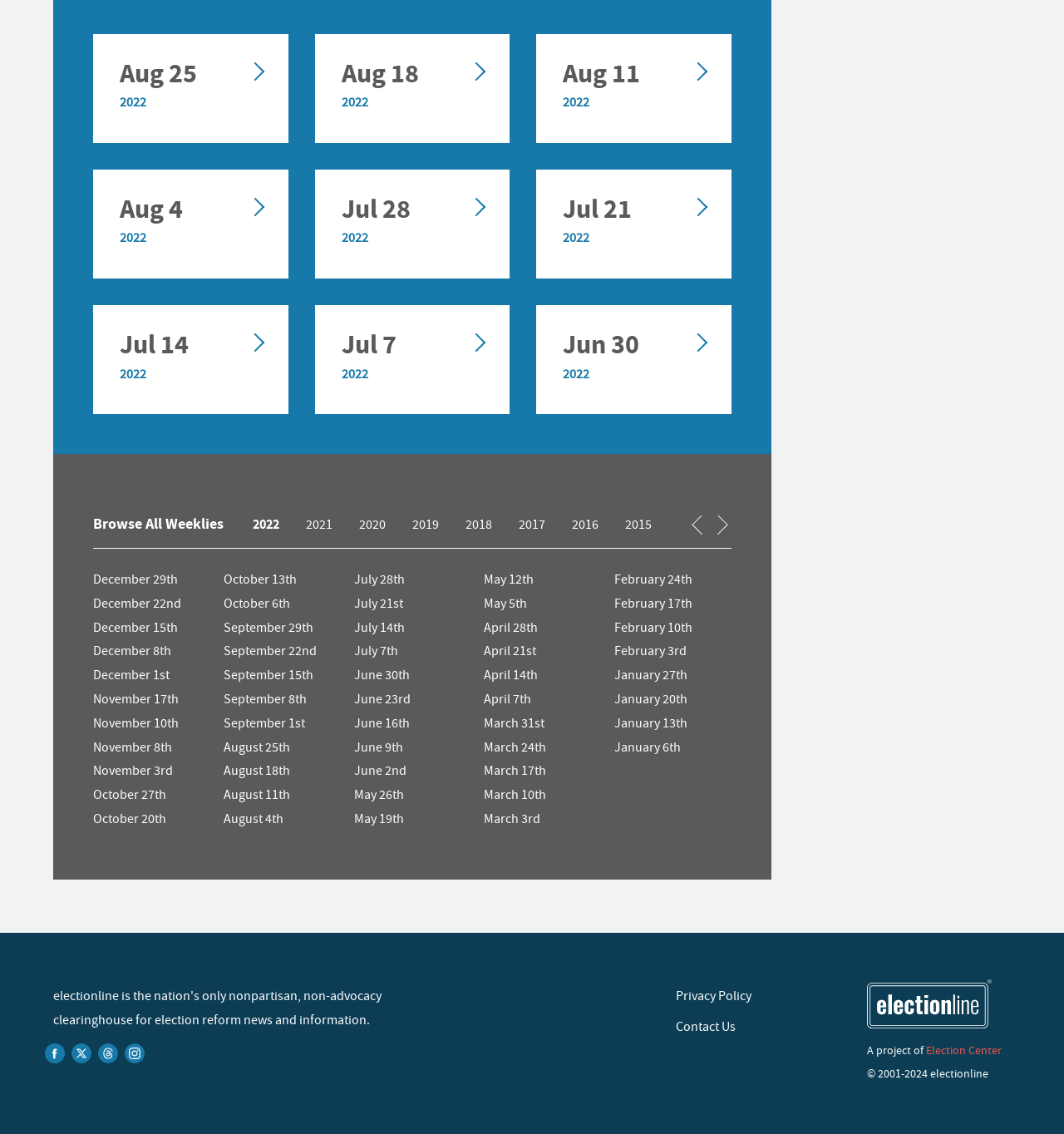Answer the following inquiry with a single word or phrase:
How many states are mentioned on the webpage?

At least 10